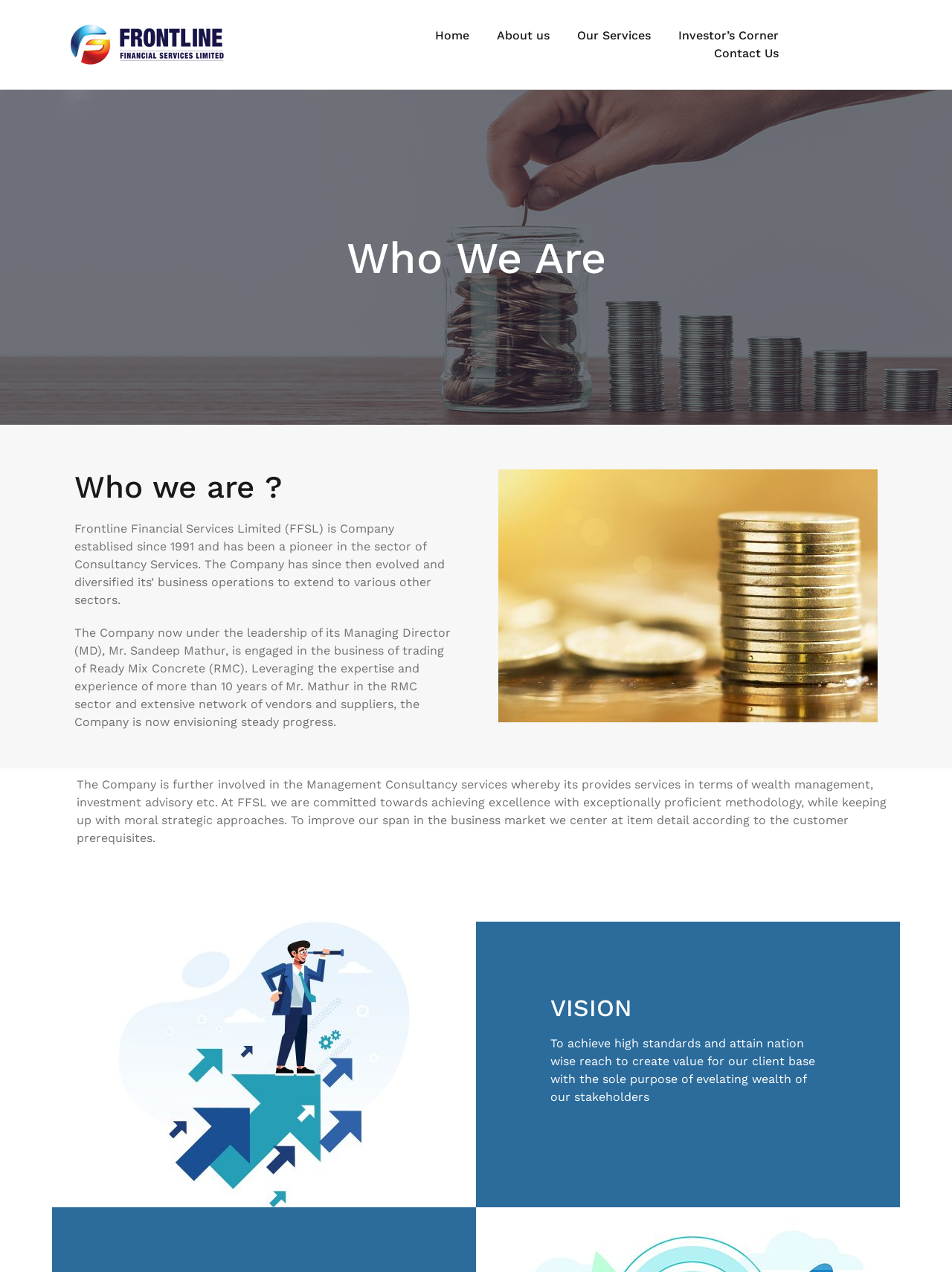Please give a concise answer to this question using a single word or phrase: 
What is the purpose of the company?

To elevate wealth of stakeholders